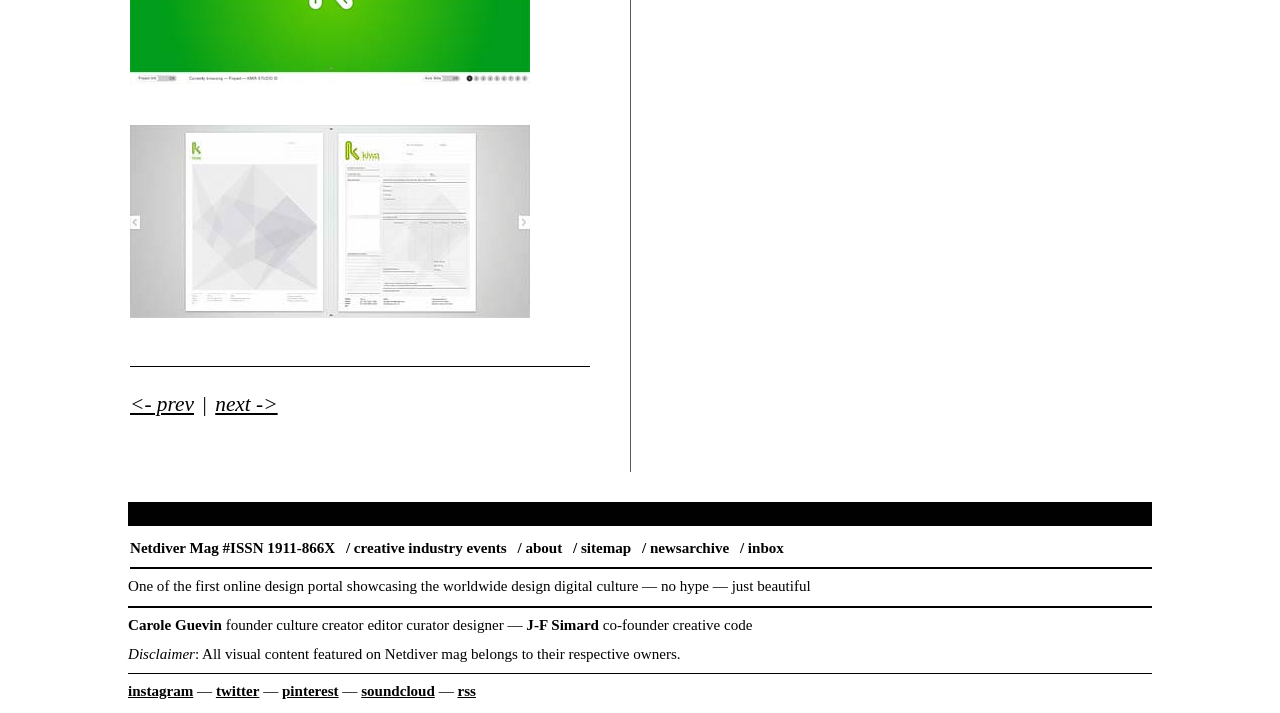Please identify the bounding box coordinates of the element's region that needs to be clicked to fulfill the following instruction: "check news archive". The bounding box coordinates should consist of four float numbers between 0 and 1, i.e., [left, top, right, bottom].

[0.502, 0.757, 0.57, 0.78]